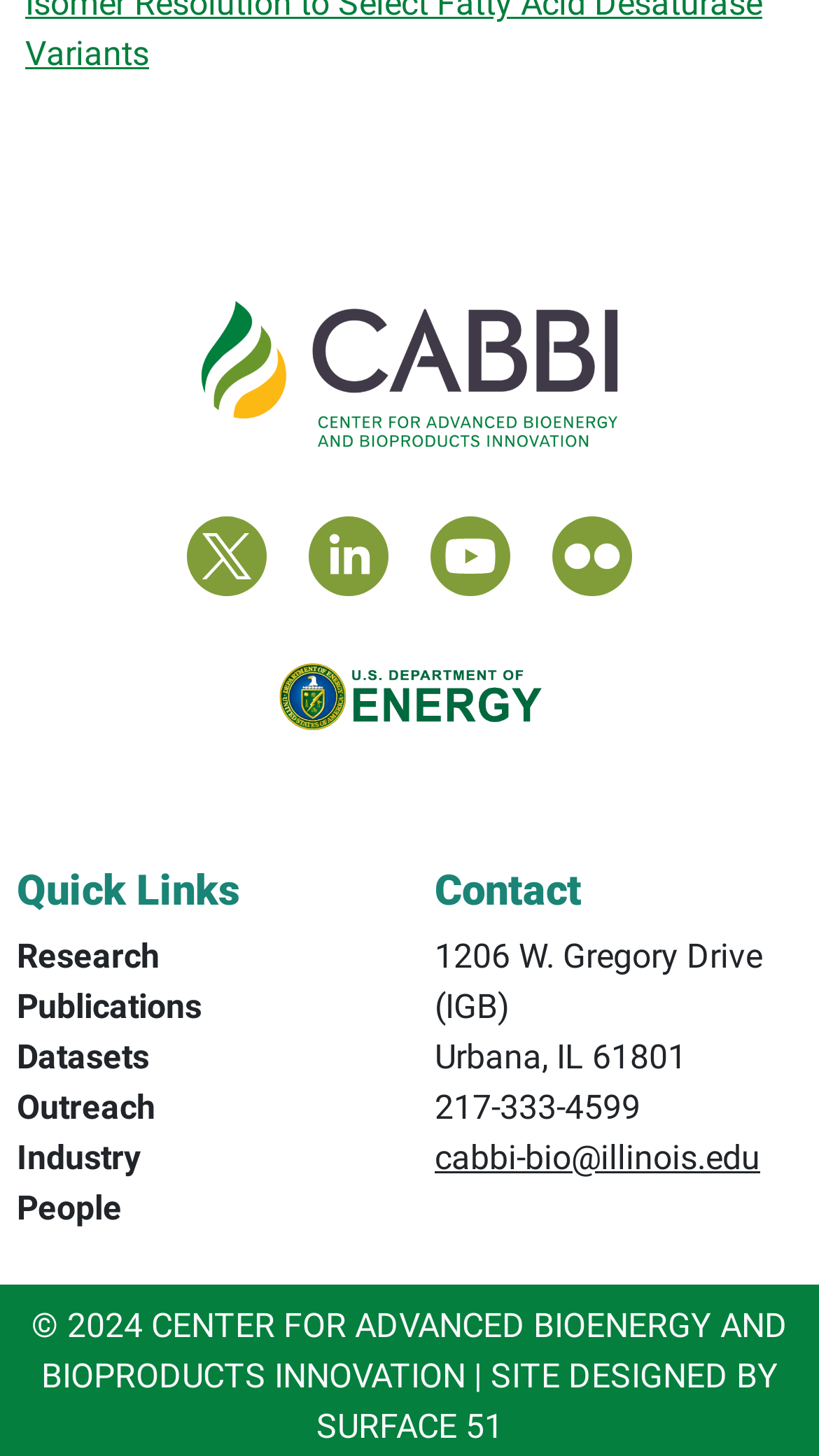Bounding box coordinates are given in the format (top-left x, top-left y, bottom-right x, bottom-right y). All values should be floating point numbers between 0 and 1. Provide the bounding box coordinate for the UI element described as: alt="Department of Energy"

[0.34, 0.463, 0.66, 0.491]